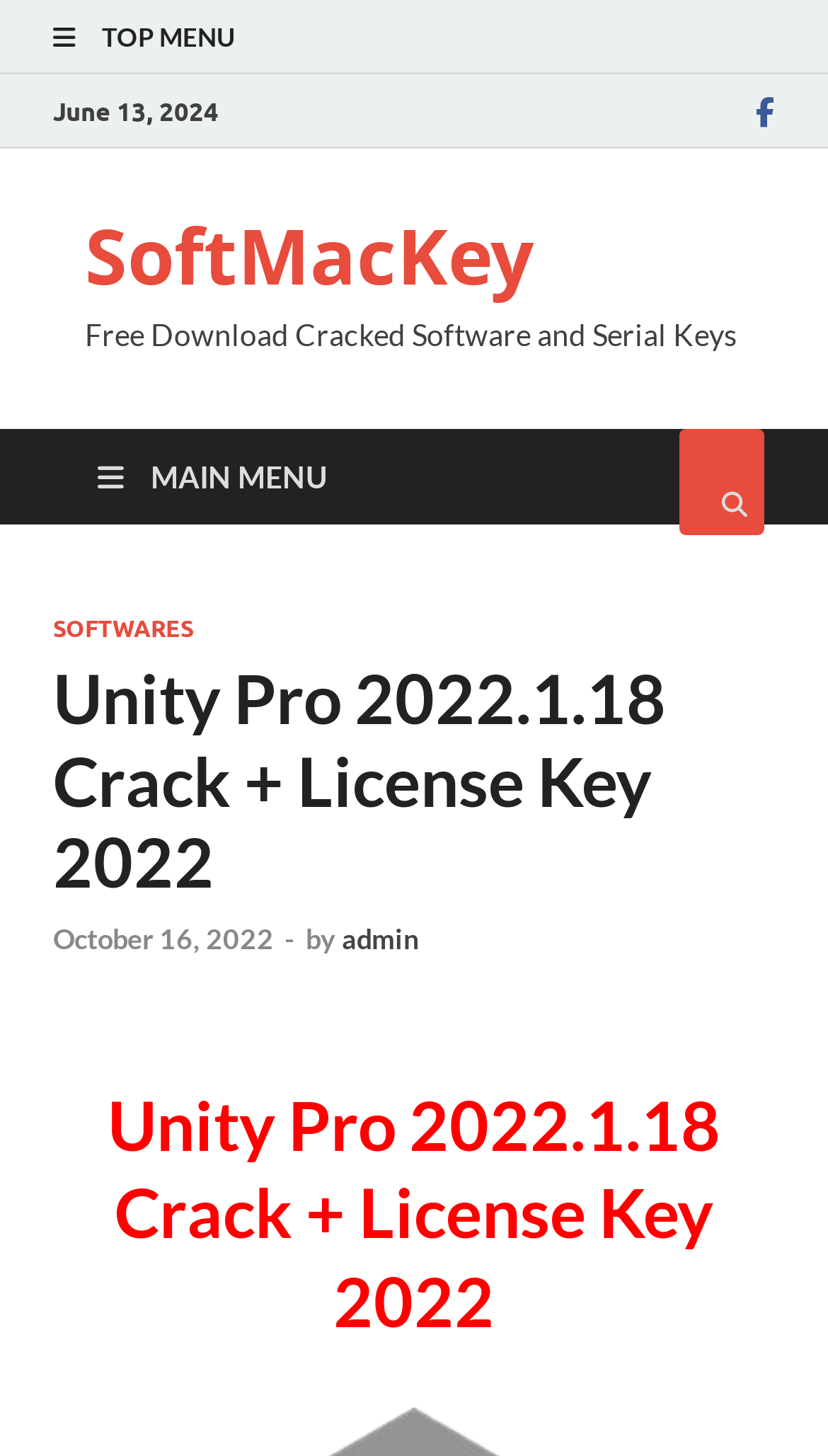Using the details in the image, give a detailed response to the question below:
How many main menu items are present?

I counted the main menu items on the webpage and found two, which are the 'TOP MENU' link with bounding box coordinates [0.038, 0.0, 0.962, 0.051] and the 'MAIN MENU' link with bounding box coordinates [0.077, 0.294, 0.436, 0.36].